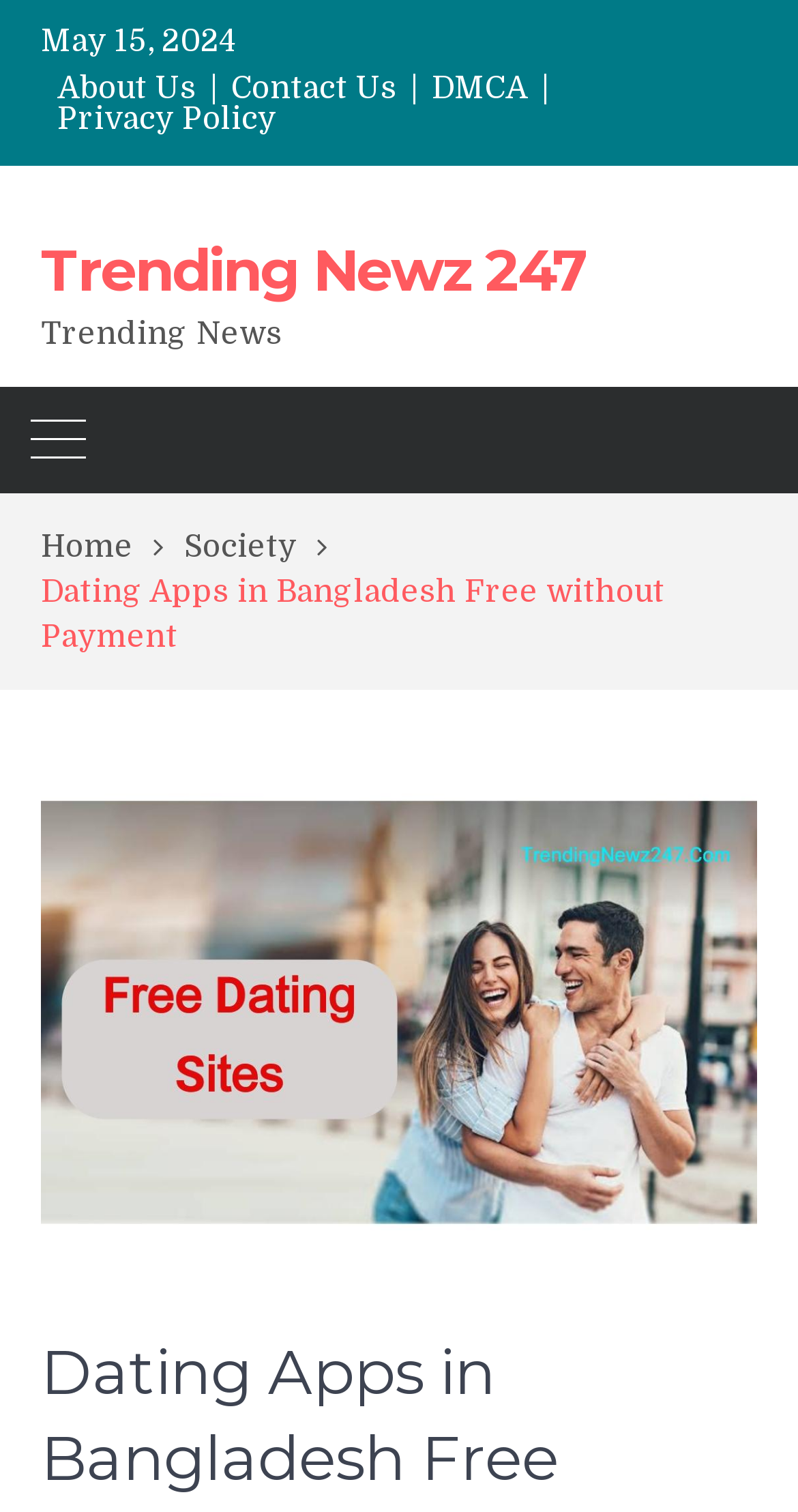Offer a meticulous description of the webpage's structure and content.

The webpage appears to be a news article or blog post about dating apps in Bangladesh. At the top of the page, there is a date "May 15, 2024" displayed prominently. Below the date, there are several links to other pages on the website, including "About Us", "Contact Us", "DMCA", and "Privacy Policy", which are aligned horizontally across the top of the page.

The main title of the webpage, "Trending Newz 247", is displayed in a large font size, followed by a smaller subtitle "Trending News". Below the title, there is an empty link with no text, which may be an image or an icon.

On the left side of the page, there is a navigation menu or breadcrumbs section, which shows the hierarchy of the webpage. The menu starts with "Home" and then "Society", indicating that the current page is a subcategory of the "Society" section. The title of the current page, "Dating Apps in Bangladesh Free without Payment", is displayed below the navigation menu.

Overall, the webpage appears to be a news article or blog post about dating apps in Bangladesh, with a clear title and navigation menu, and several links to other pages on the website.